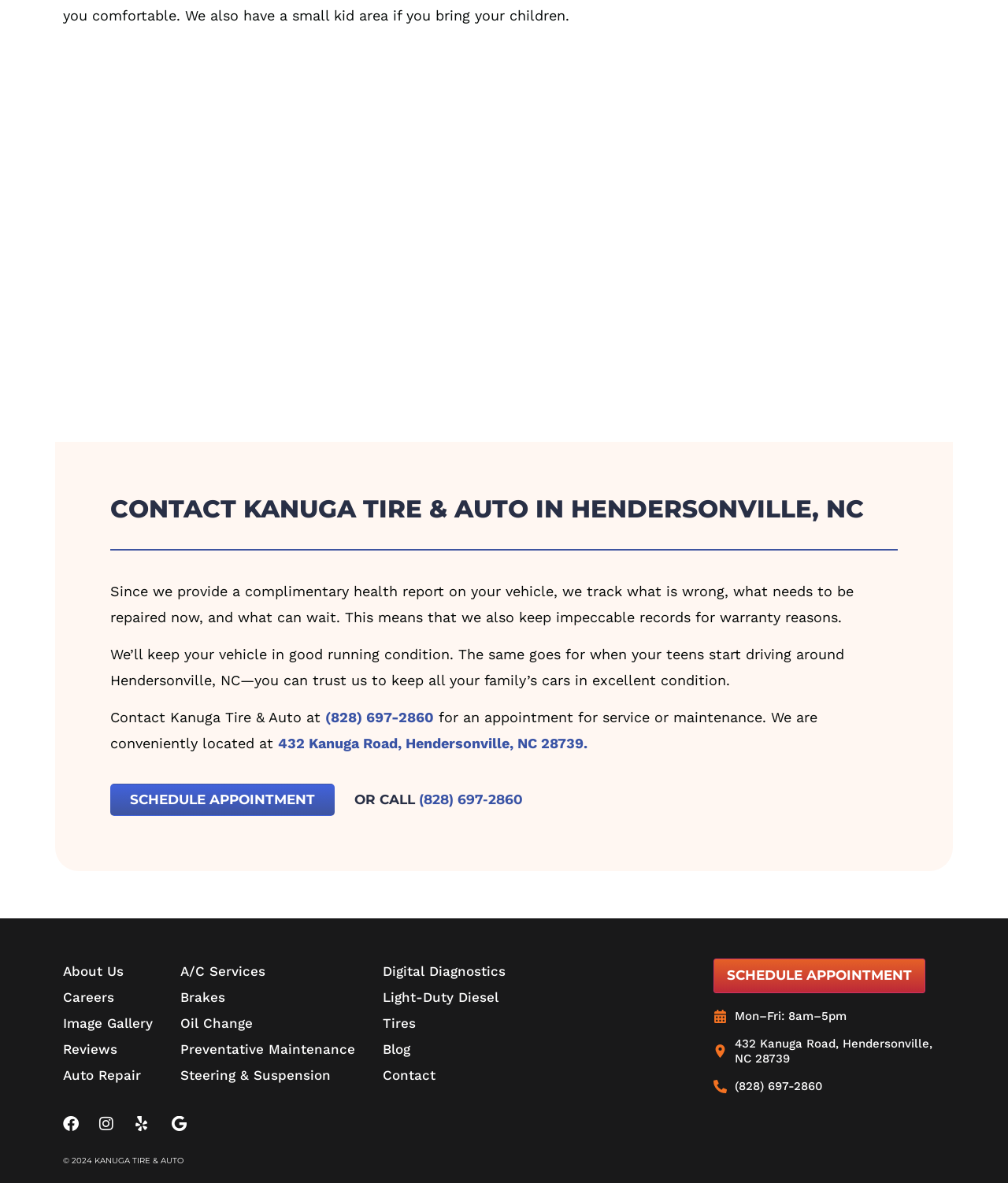What is the phone number to contact Kanuga Tire & Auto?
Please interpret the details in the image and answer the question thoroughly.

I found the phone number by looking at the text next to 'Contact Kanuga Tire & Auto at' and also next to 'OR CALL'. It is a 10-digit number in the format of a US phone number.